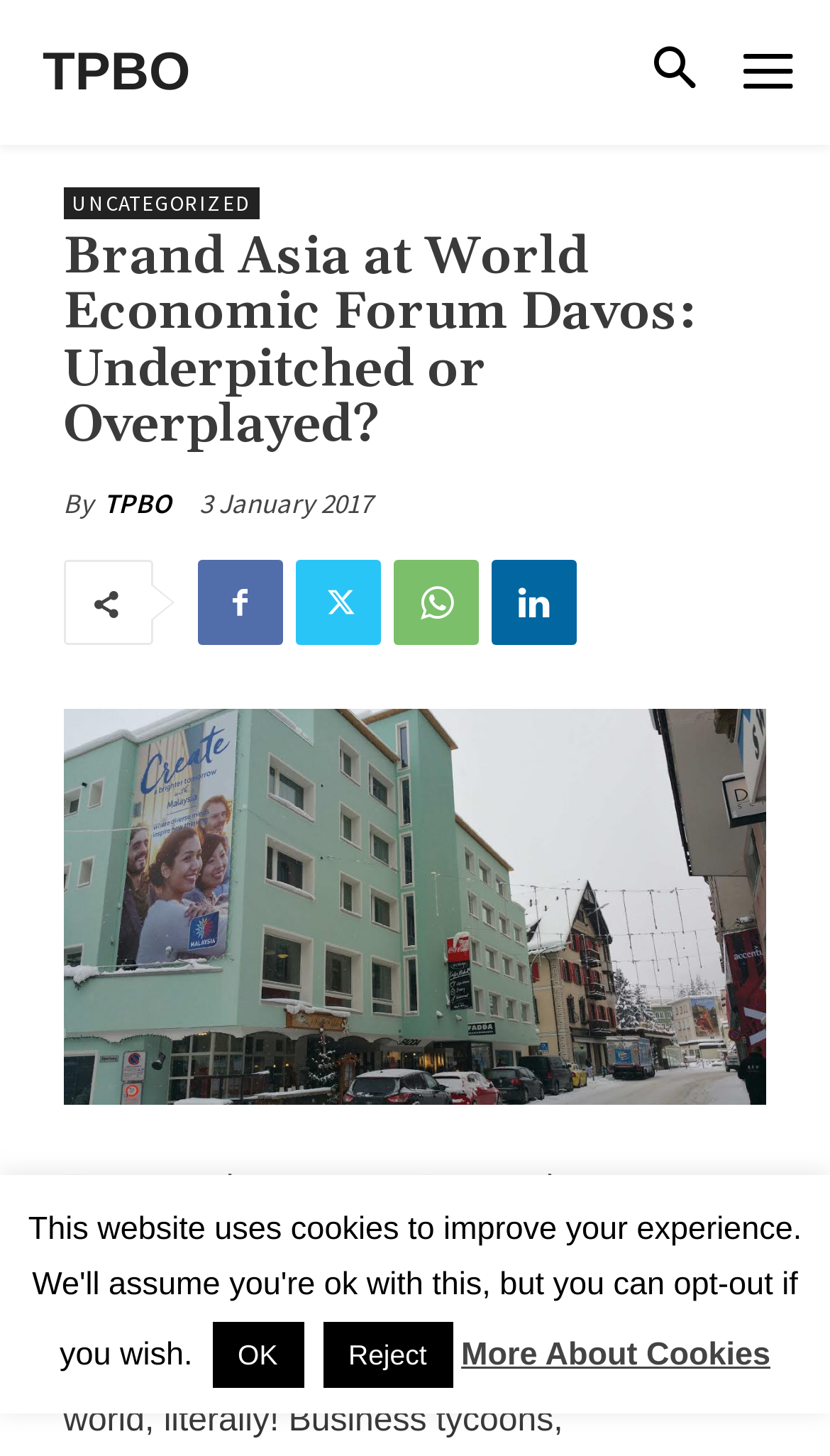Find the bounding box coordinates of the clickable area required to complete the following action: "Read the article title".

[0.076, 0.158, 0.924, 0.312]